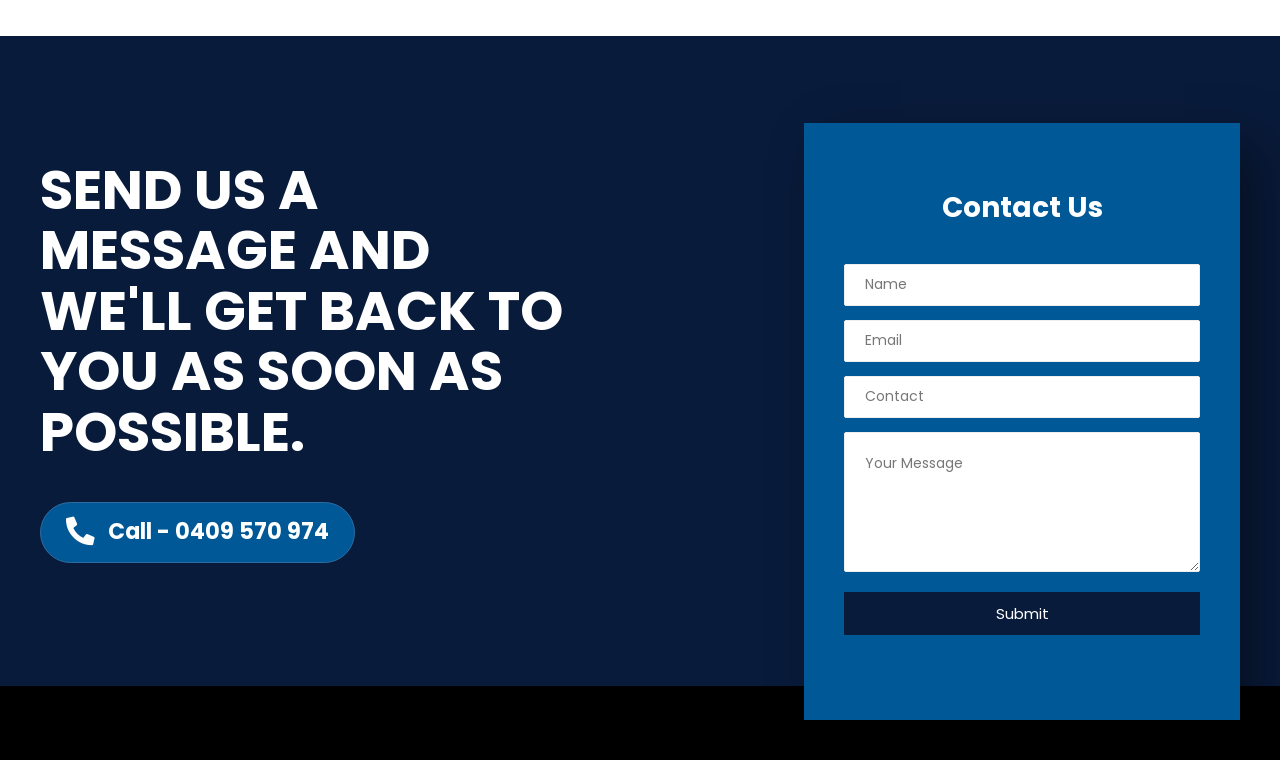Identify the bounding box for the UI element that is described as follows: "Submit".

[0.659, 0.779, 0.938, 0.835]